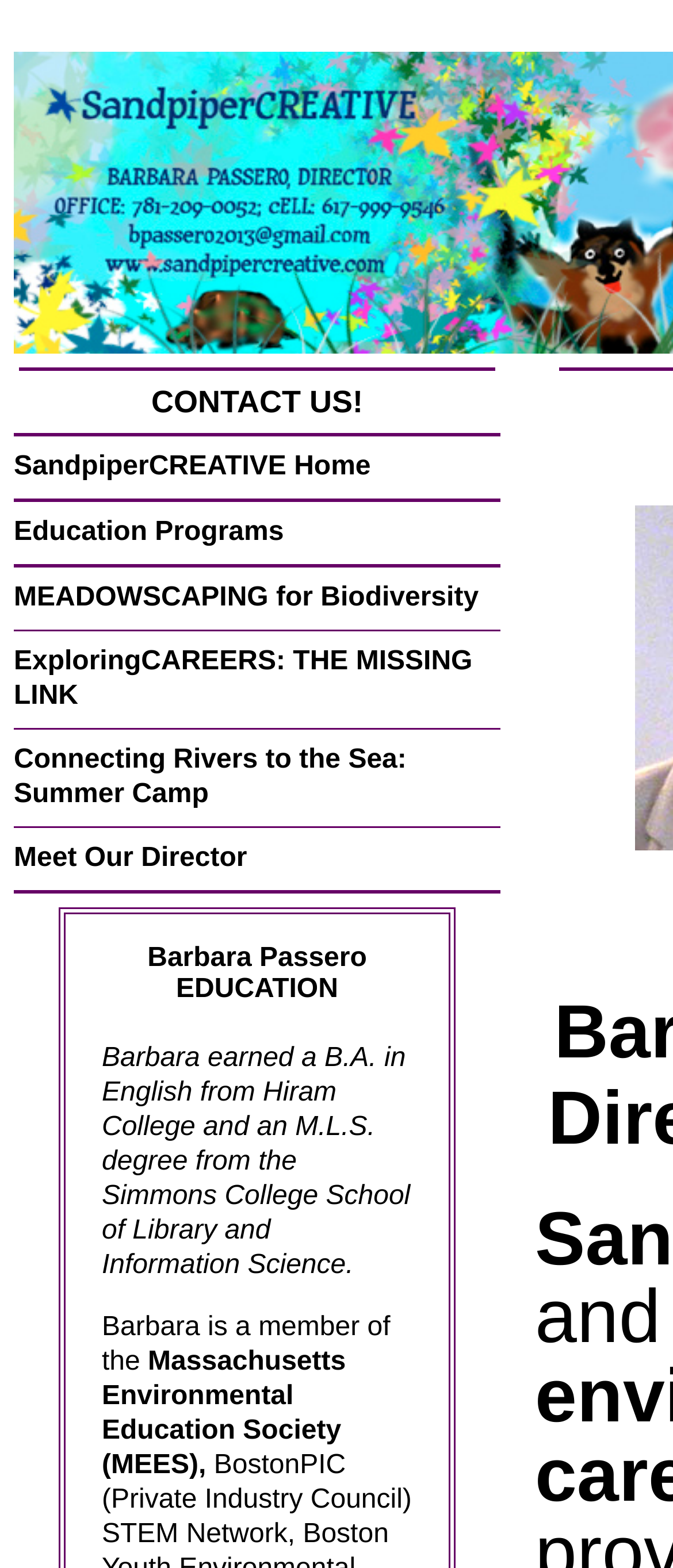Give a one-word or short phrase answer to this question: 
How many separators are there on the webpage?

7